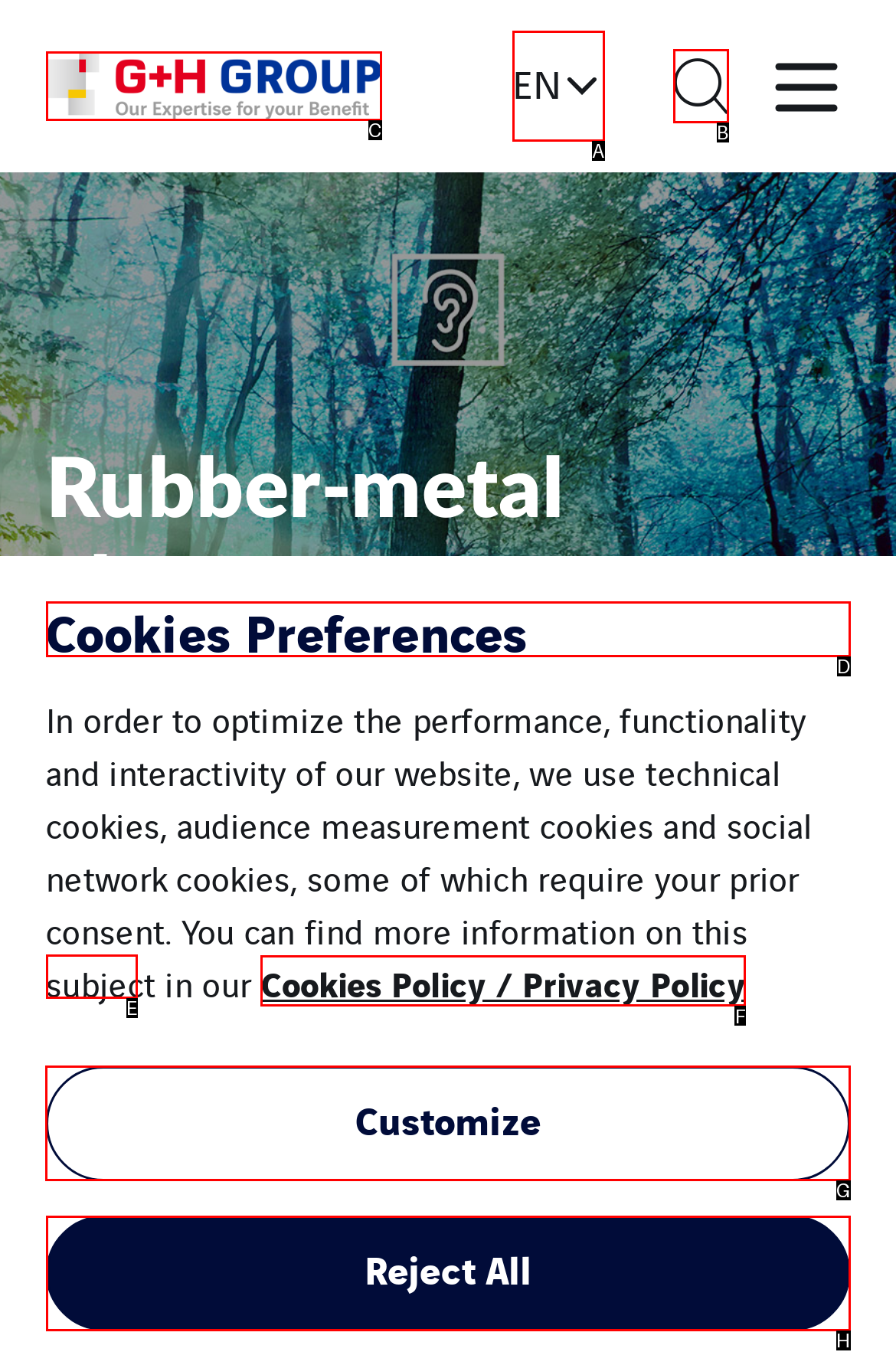To execute the task: Visit Blog, which one of the highlighted HTML elements should be clicked? Answer with the option's letter from the choices provided.

None